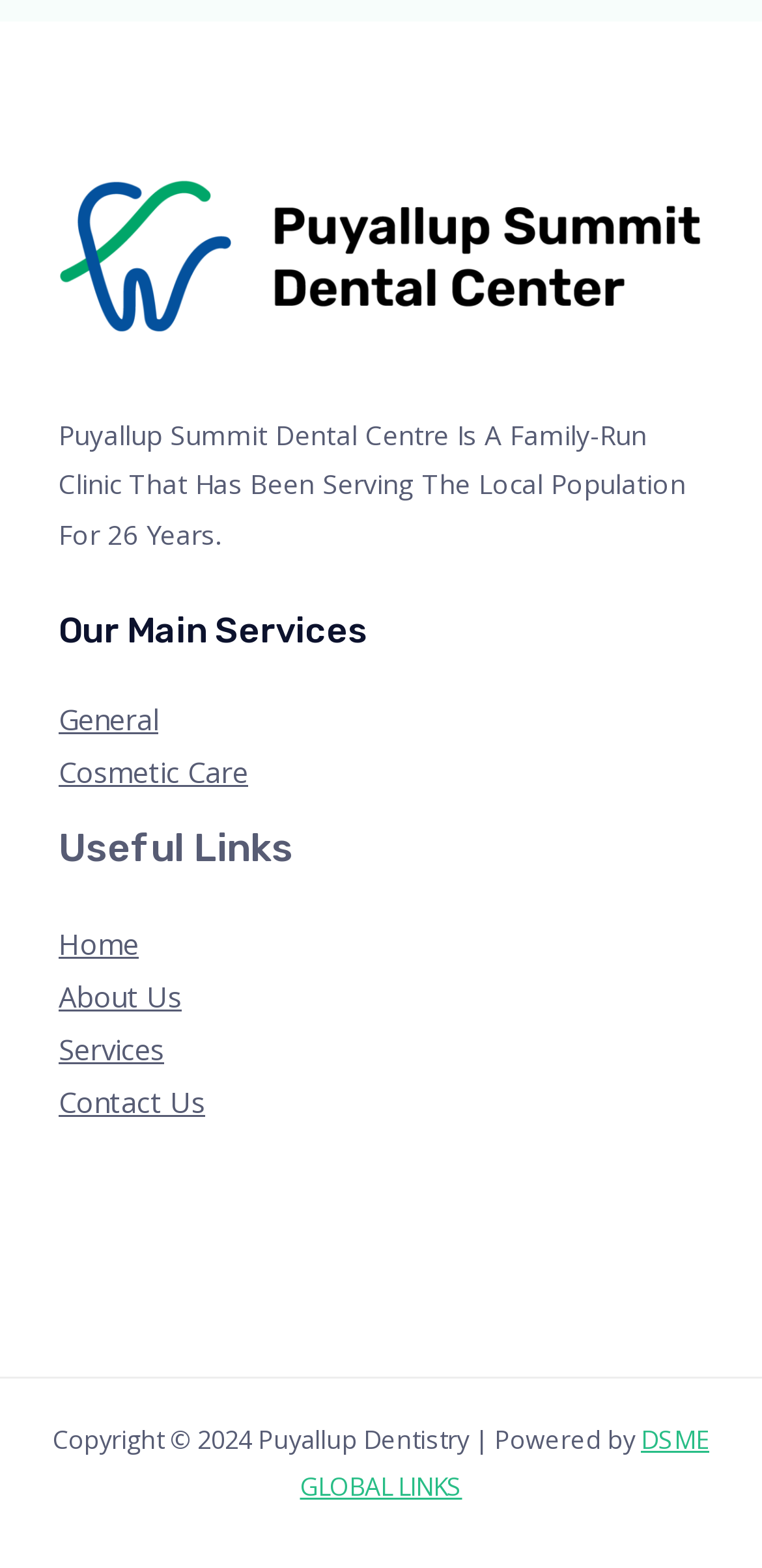Locate the bounding box of the UI element described in the following text: "Cosmetic Care".

[0.077, 0.48, 0.326, 0.505]